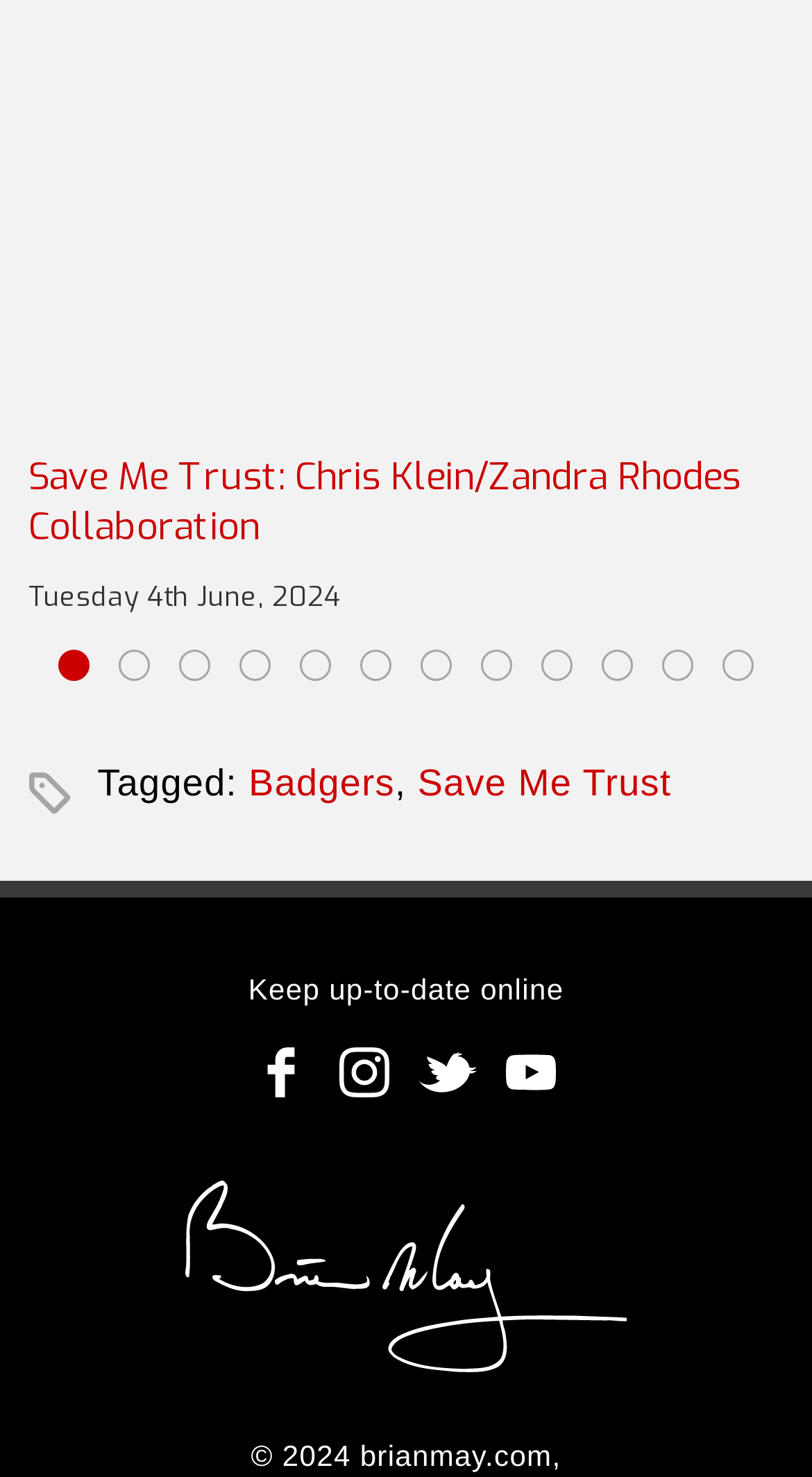What is the copyright year?
Please provide a comprehensive answer based on the contents of the image.

The copyright year is mentioned in the static text element with the text '© 2024'.